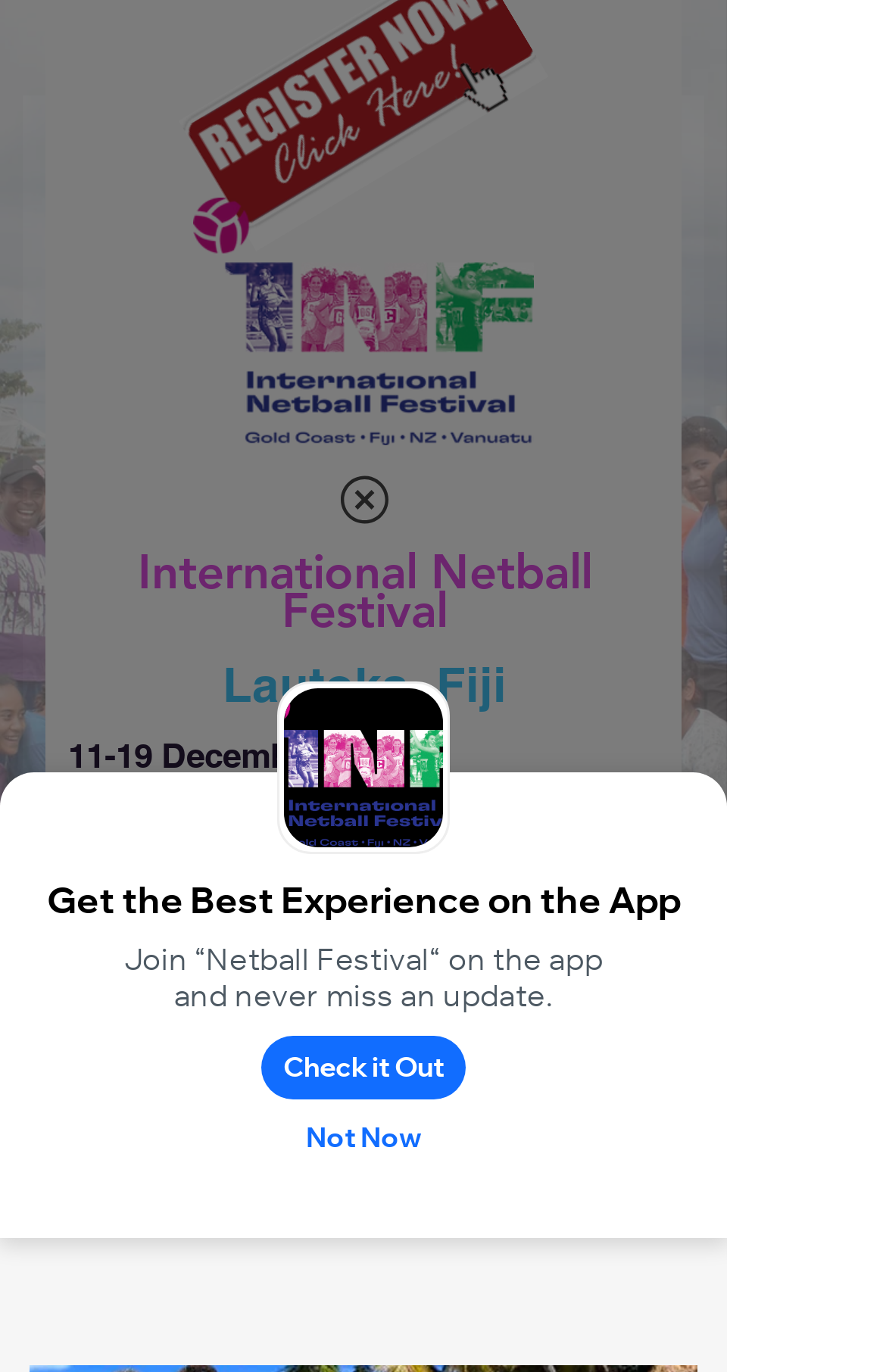Detail the features and information presented on the webpage.

The webpage is about the International Netball Festival (INF) in Fiji. At the top, there is a logo image of INF Fiji, and below it, there is a promotional message encouraging users to get the best experience on the app, with a call-to-action button "Check it Out" and an alternative option "Not Now".

On the left side, there is an iframe with embedded content, and above it, there is a large image of the INF logo. Below the iframe, there is a contact section with a heading "CONTACT" and a phone number "0420 961 412". Next to the contact section, there is a social bar with links to Facebook and Instagram, each accompanied by their respective icons.

The main content of the webpage is divided into three sections. The first section has a heading that emphasizes the importance of giving back, community, and culture in the International Netball Festival. The second section has a heading that highlights the extraordinary netball carnivals, and the third section appears to be a navigation menu for the site.

On the right side, there is a button labeled "Quick actions". At the bottom of the page, there is a dialog box with an image, a heading that displays the festival's location and dates, and a call-to-action button "Enquire now". The dialog box also has a button to go back to the site and a close button.